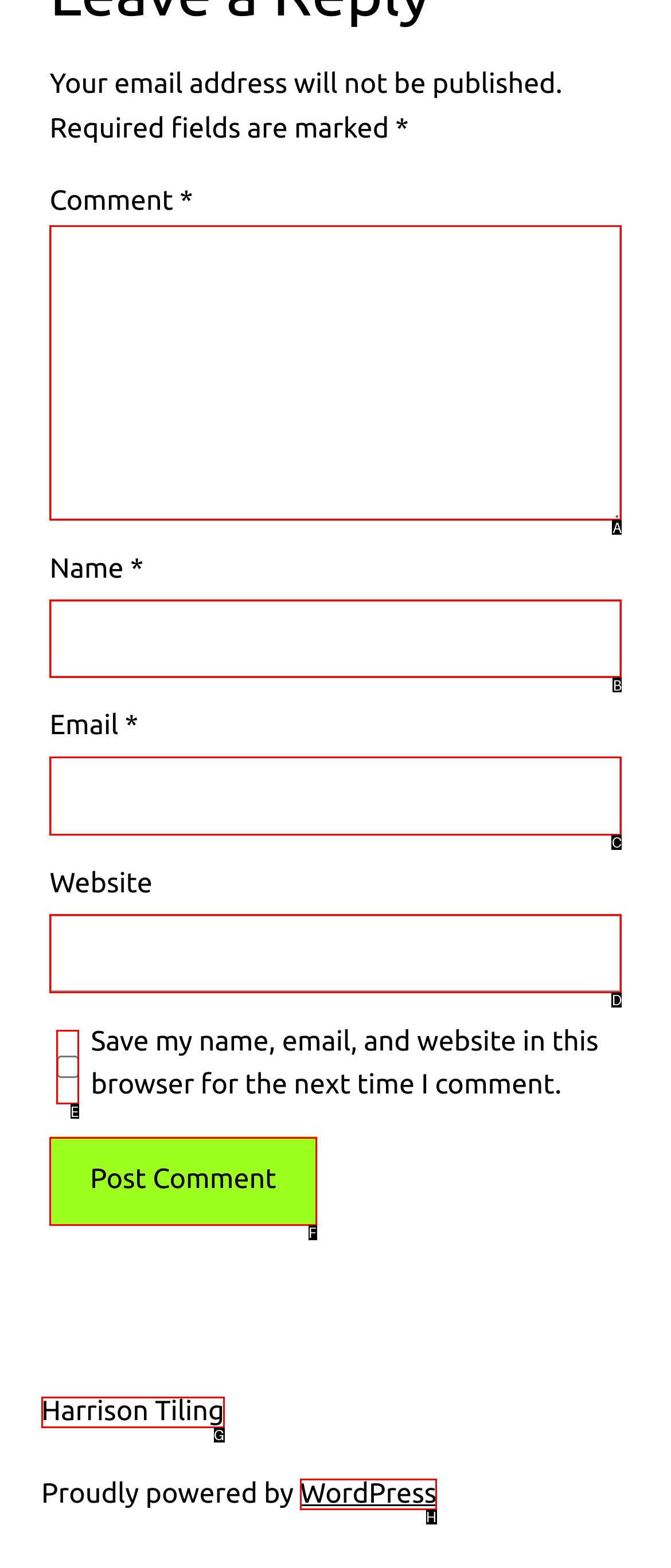Using the element description: X-twitter, select the HTML element that matches best. Answer with the letter of your choice.

None